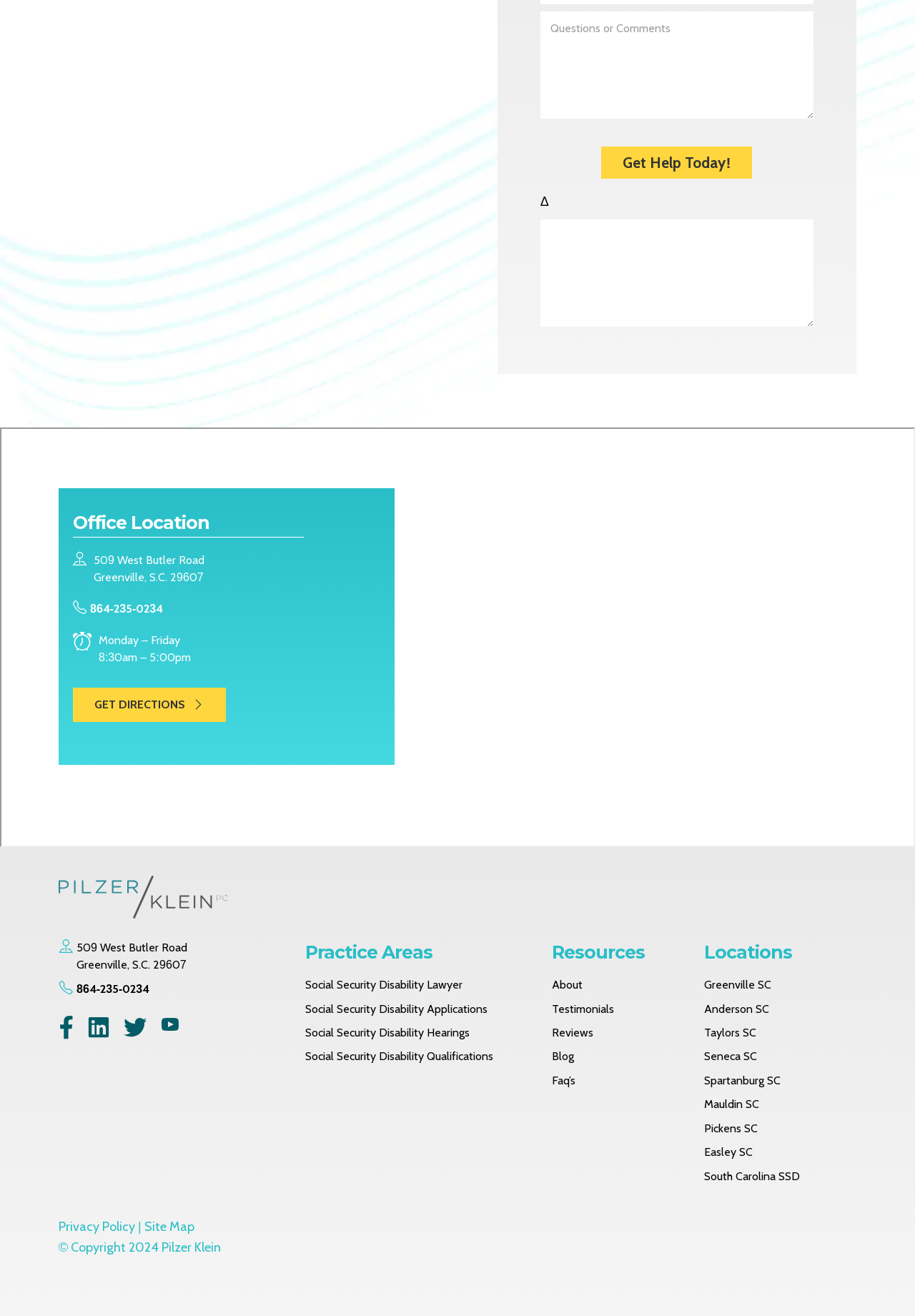What social media platforms does Pilzer Klein have?
Based on the image, answer the question with as much detail as possible.

I found the link elements with the texts 'facebook', 'linkedin', 'twitter', and 'Youtube' in the footer section, which suggests that Pilzer Klein has presence on these social media platforms.